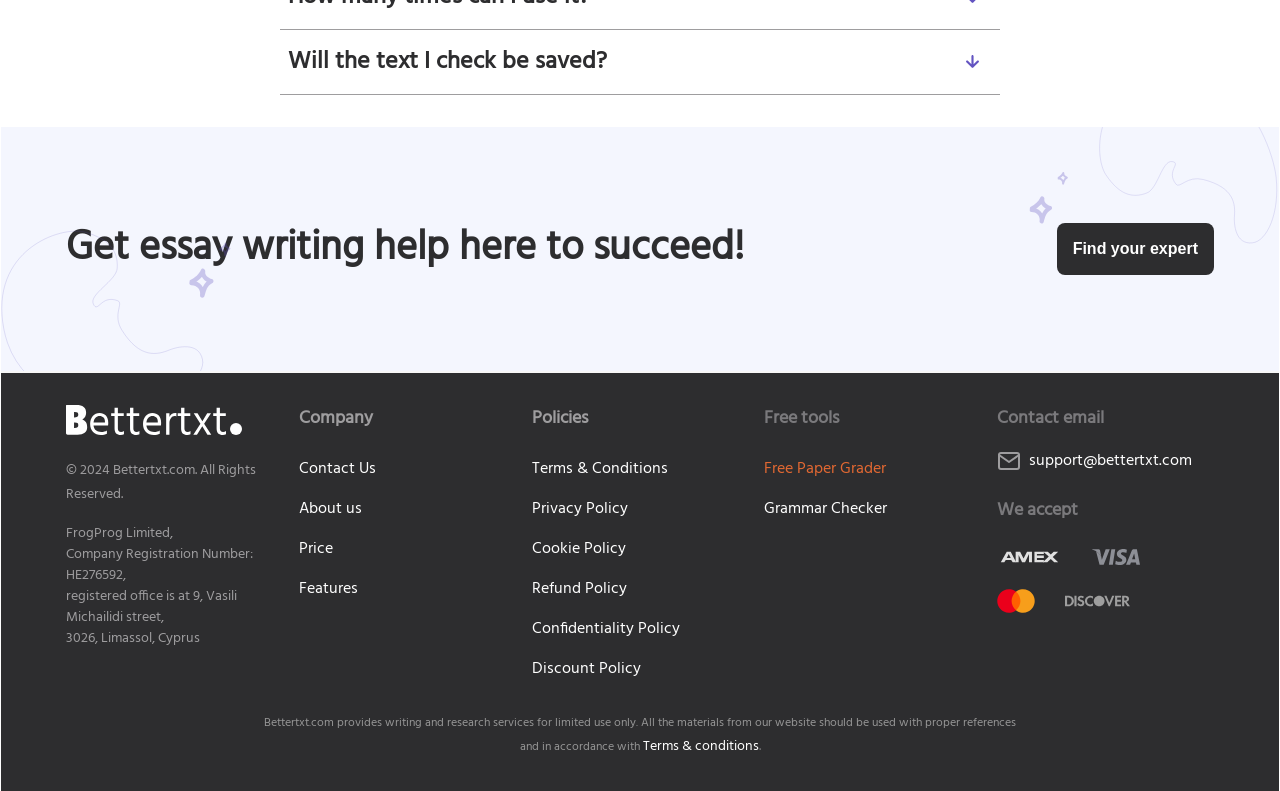What is the purpose of the text checker?
Use the image to give a comprehensive and detailed response to the question.

Based on the text 'We don’t have any limitations about the number of texts you can check on our site. You can try to improve the paper yourself and get a new evaluation.', it can be inferred that the text checker is used to improve the quality of a paper.